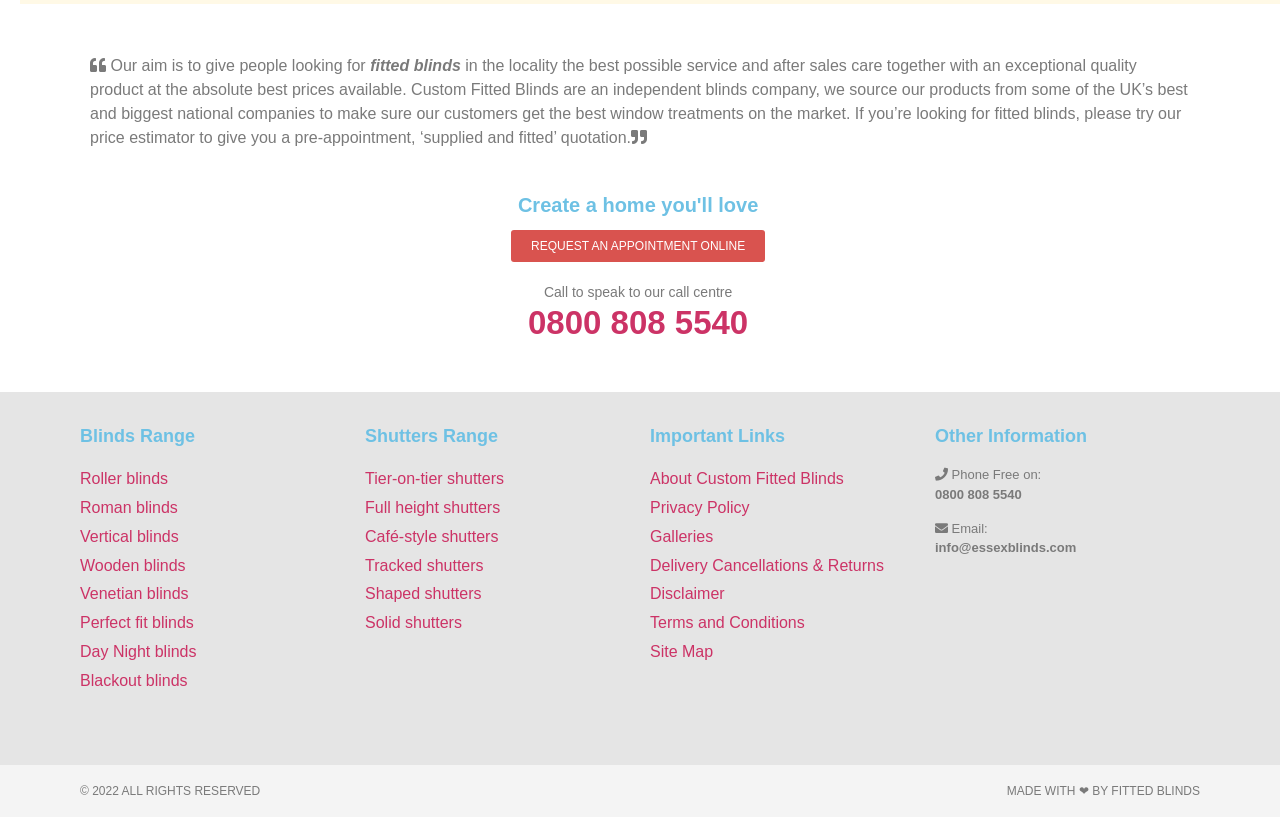Extract the bounding box for the UI element that matches this description: "Disclaimer".

[0.508, 0.716, 0.566, 0.737]